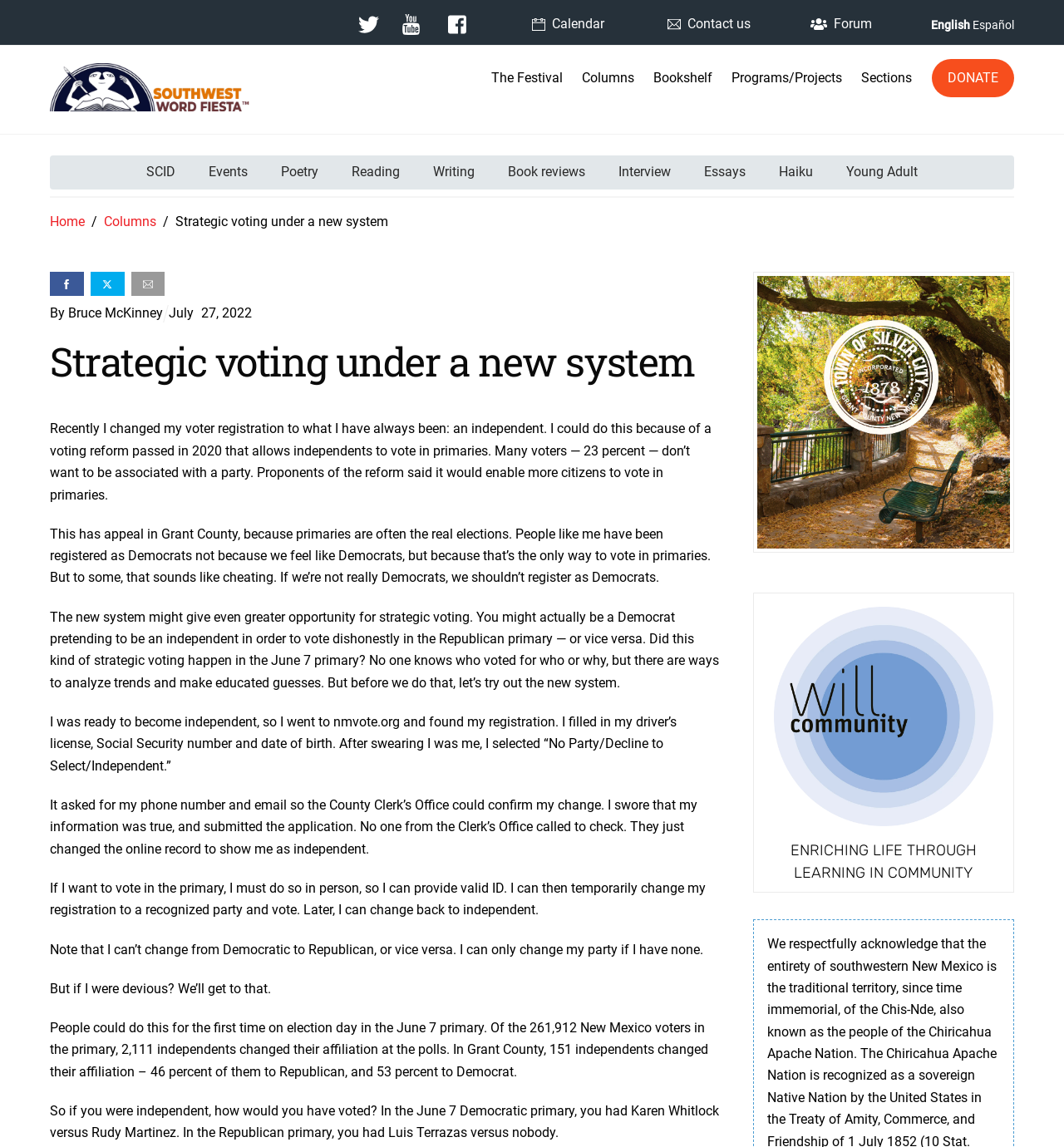Can you identify the bounding box coordinates of the clickable region needed to carry out this instruction: 'Click the 'Contact us' link'? The coordinates should be four float numbers within the range of 0 to 1, stated as [left, top, right, bottom].

[0.612, 0.008, 0.721, 0.034]